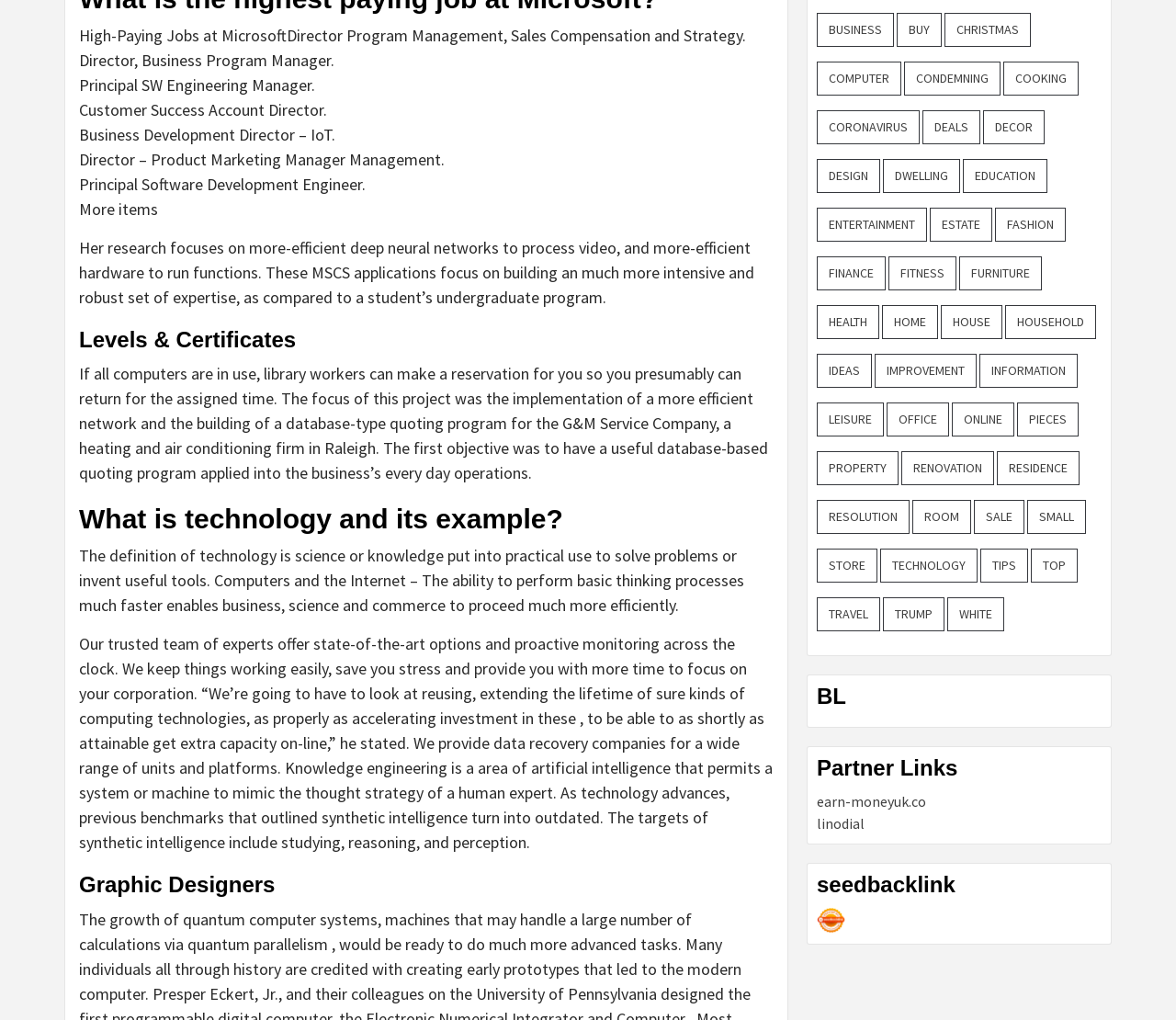What is the definition of technology?
Answer the question with a thorough and detailed explanation.

The definition of technology is provided in the StaticText element with OCR text 'The definition of technology is science or knowledge put into practical use to solve problems or invent useful tools.' which is located below the heading 'What is technology and its example?'.